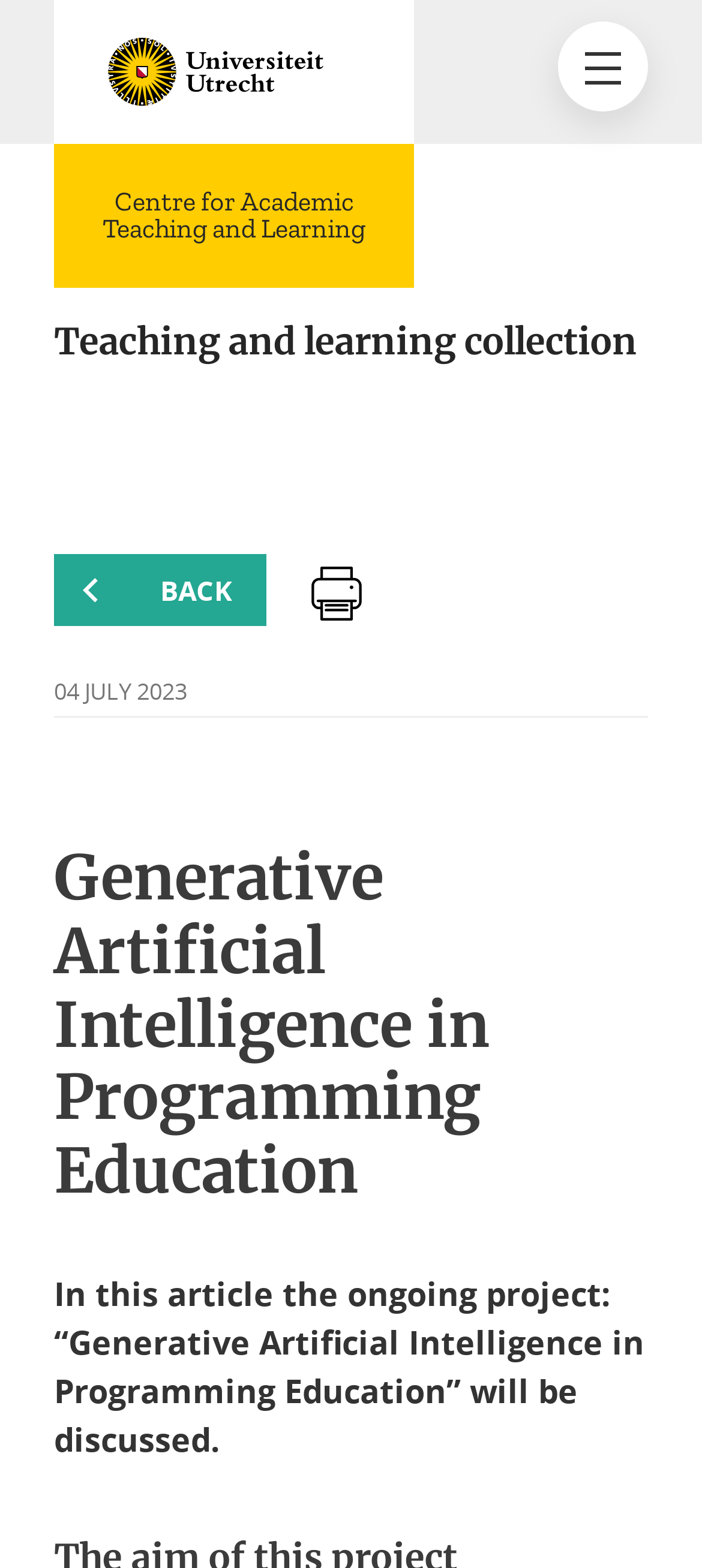What is the topic of the article?
Look at the image and provide a detailed response to the question.

I found the answer by looking at the heading element with the text 'Generative Artificial Intelligence in Programming Education'. This is likely the topic of the article because it is a prominent heading on the webpage.